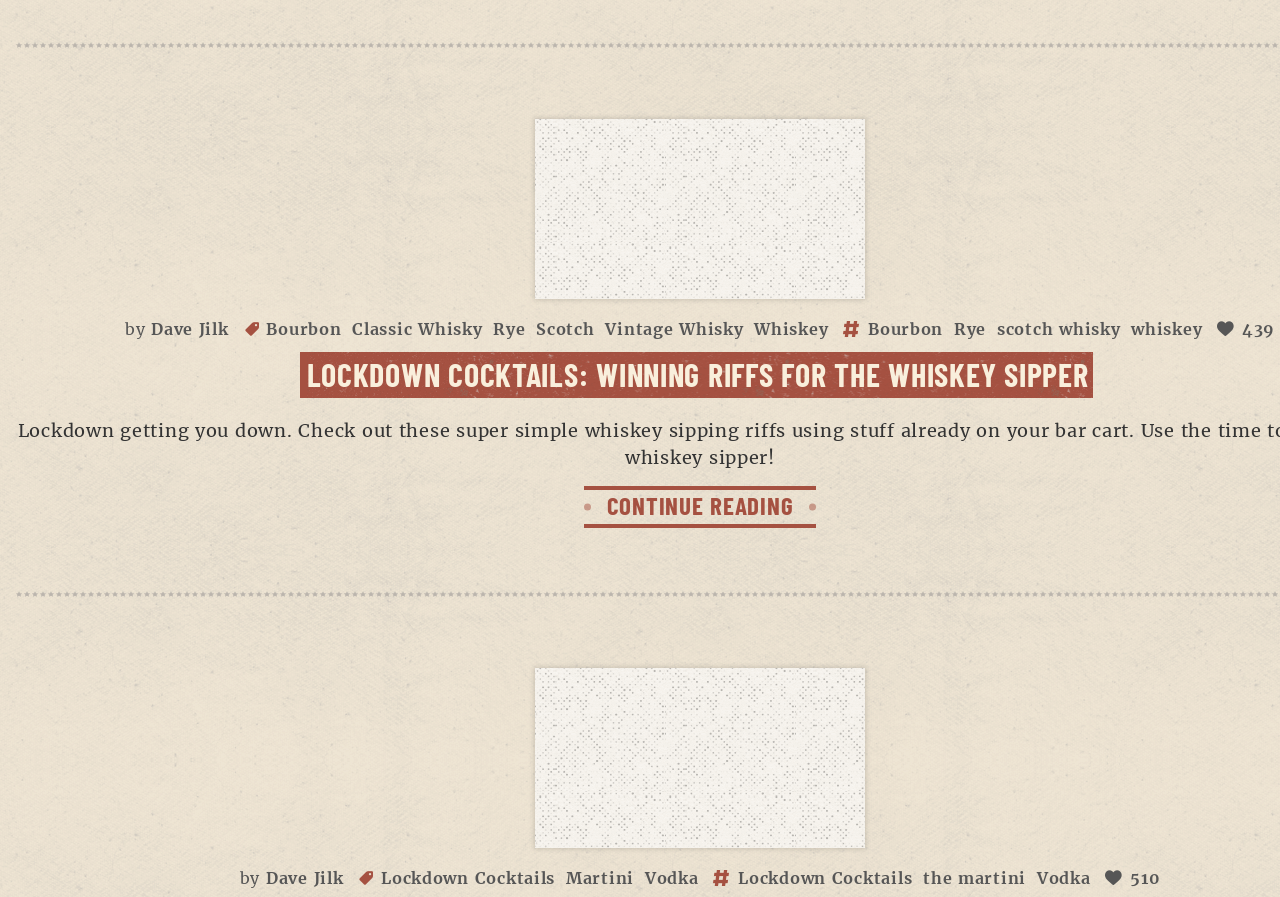Please identify the bounding box coordinates of the area that needs to be clicked to fulfill the following instruction: "Click on Whiskey Riff."

[0.43, 0.149, 0.664, 0.316]